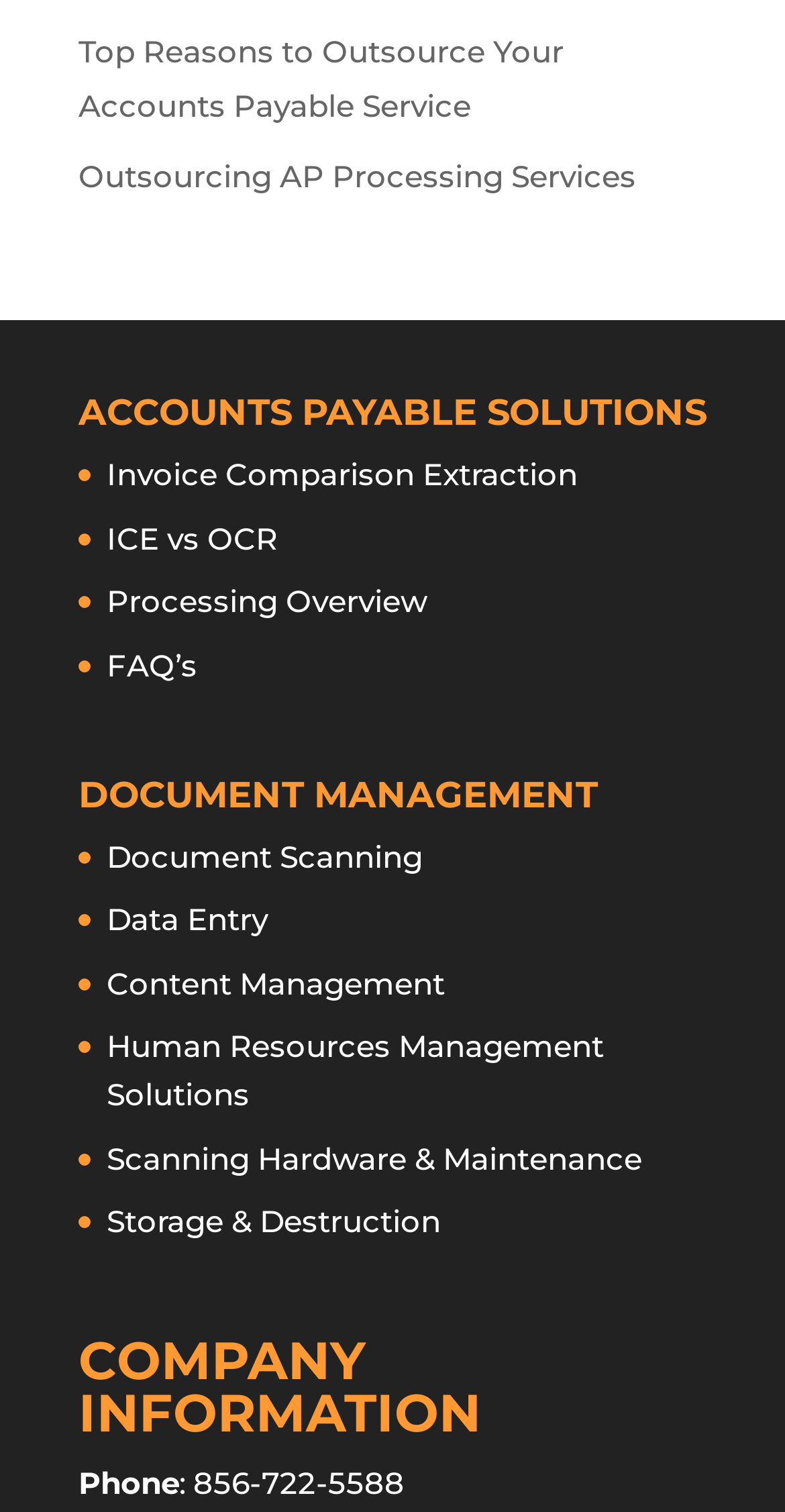What is the last link listed under Document Management?
Using the visual information, reply with a single word or short phrase.

Storage & Destruction